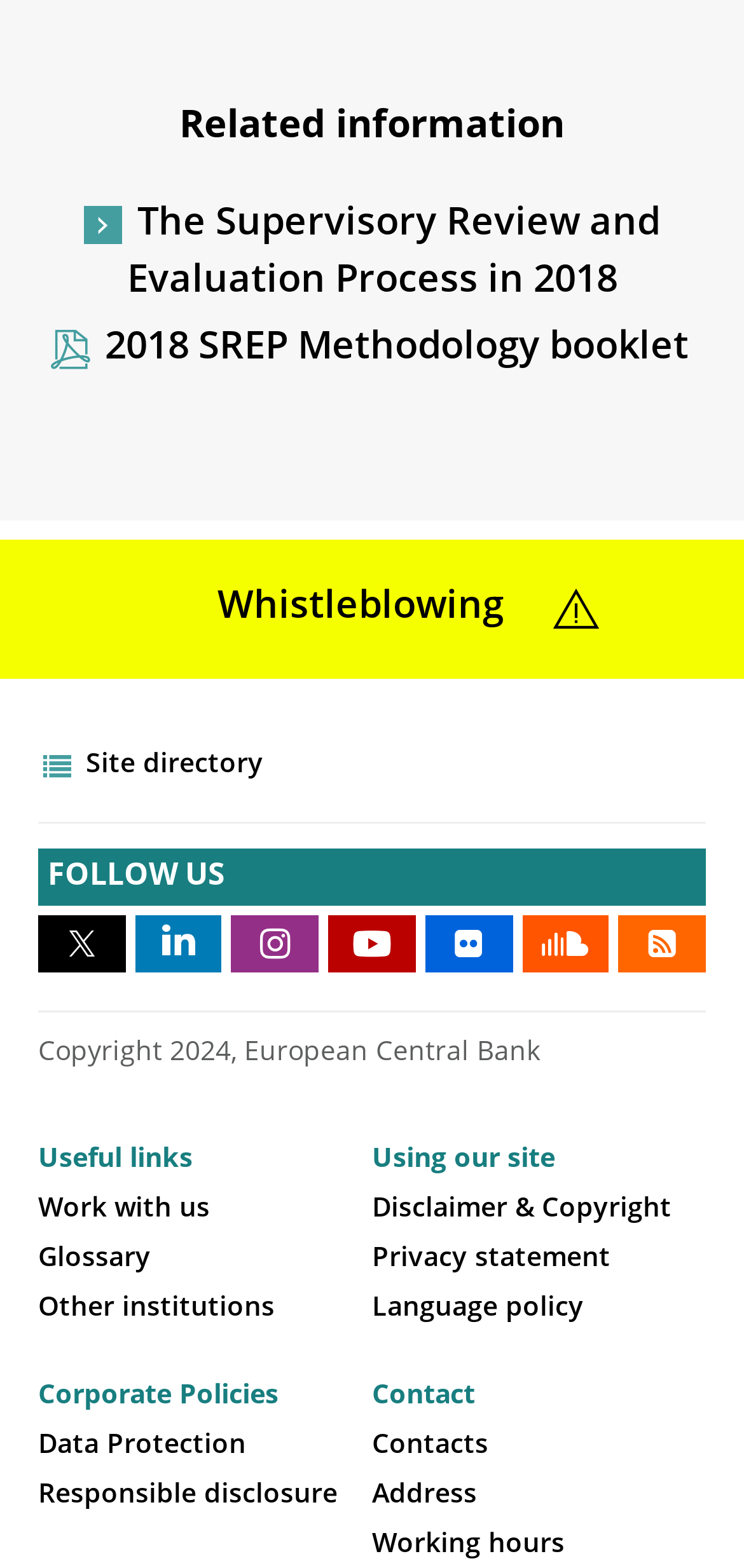Please specify the bounding box coordinates of the element that should be clicked to execute the given instruction: 'Follow the European Central Bank on social media'. Ensure the coordinates are four float numbers between 0 and 1, expressed as [left, top, right, bottom].

[0.051, 0.541, 0.949, 0.578]